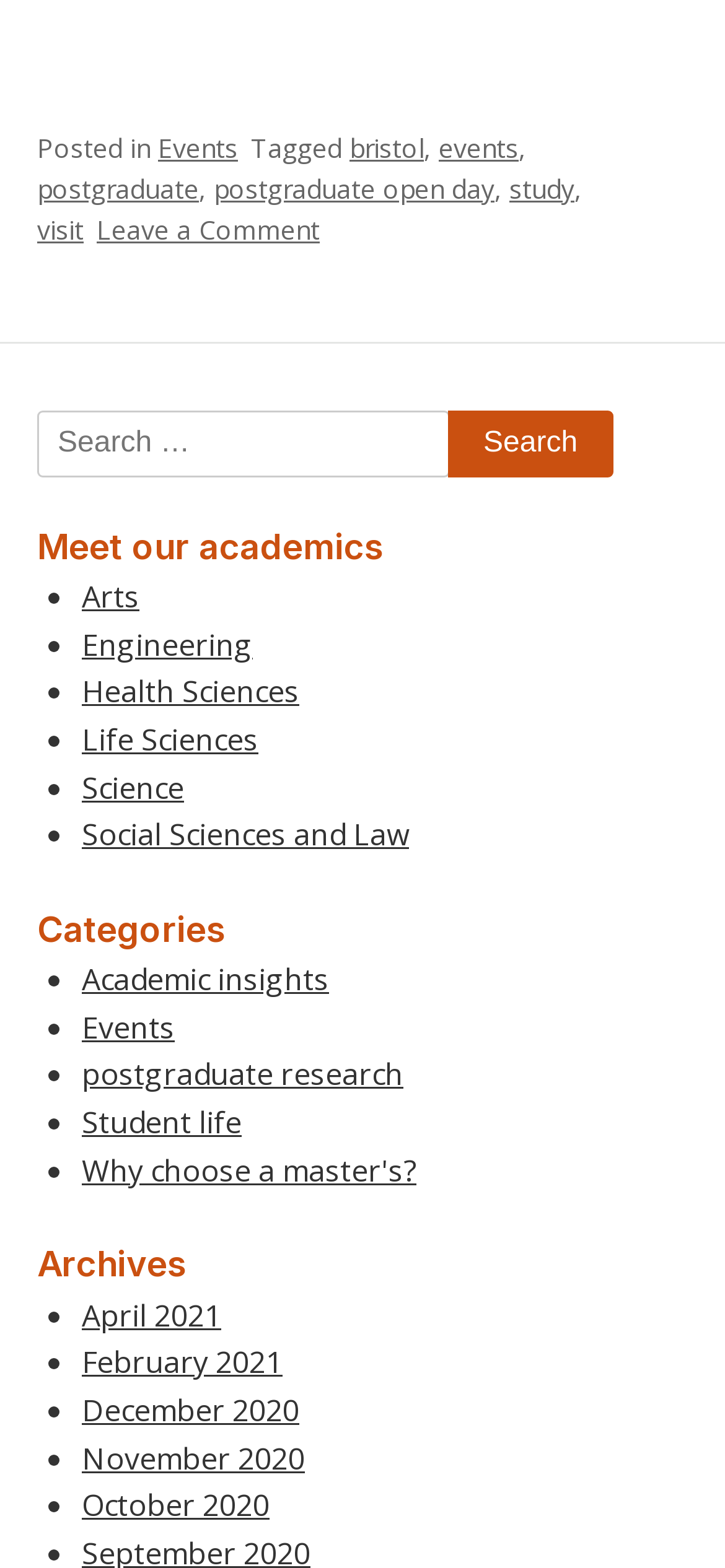Predict the bounding box coordinates of the area that should be clicked to accomplish the following instruction: "Click on the 'Meet our academics' heading". The bounding box coordinates should consist of four float numbers between 0 and 1, i.e., [left, top, right, bottom].

[0.051, 0.333, 0.897, 0.366]